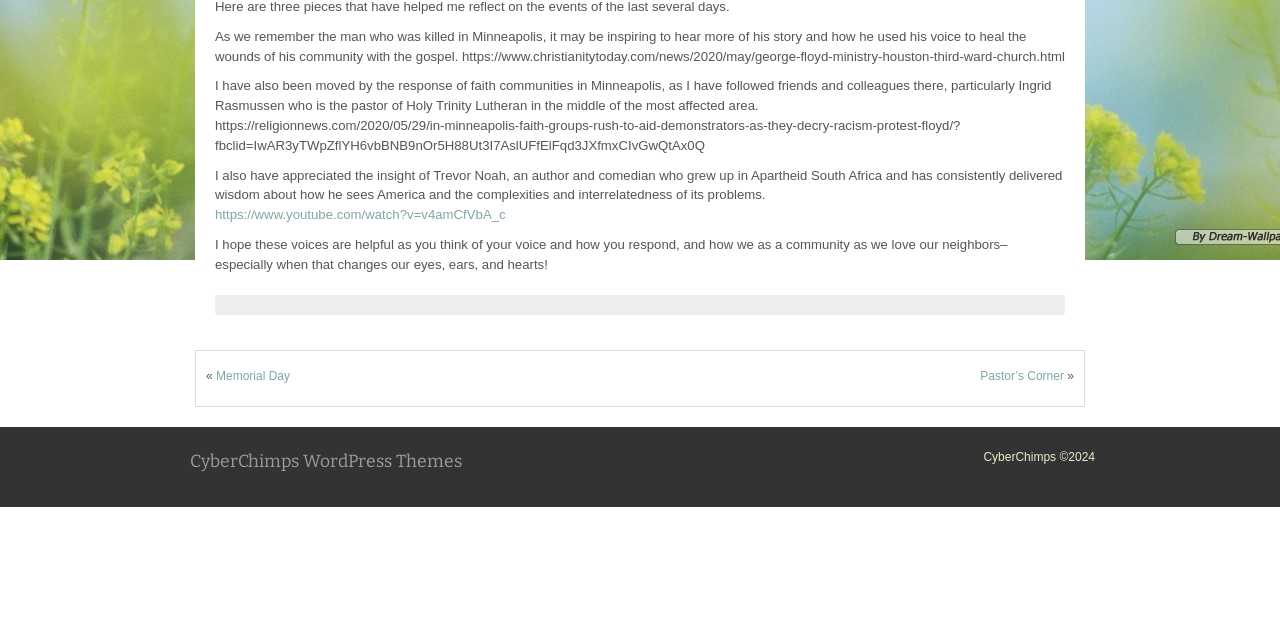Can you find the bounding box coordinates for the UI element given this description: "Memorial Day"? Provide the coordinates as four float numbers between 0 and 1: [left, top, right, bottom].

[0.169, 0.576, 0.227, 0.598]